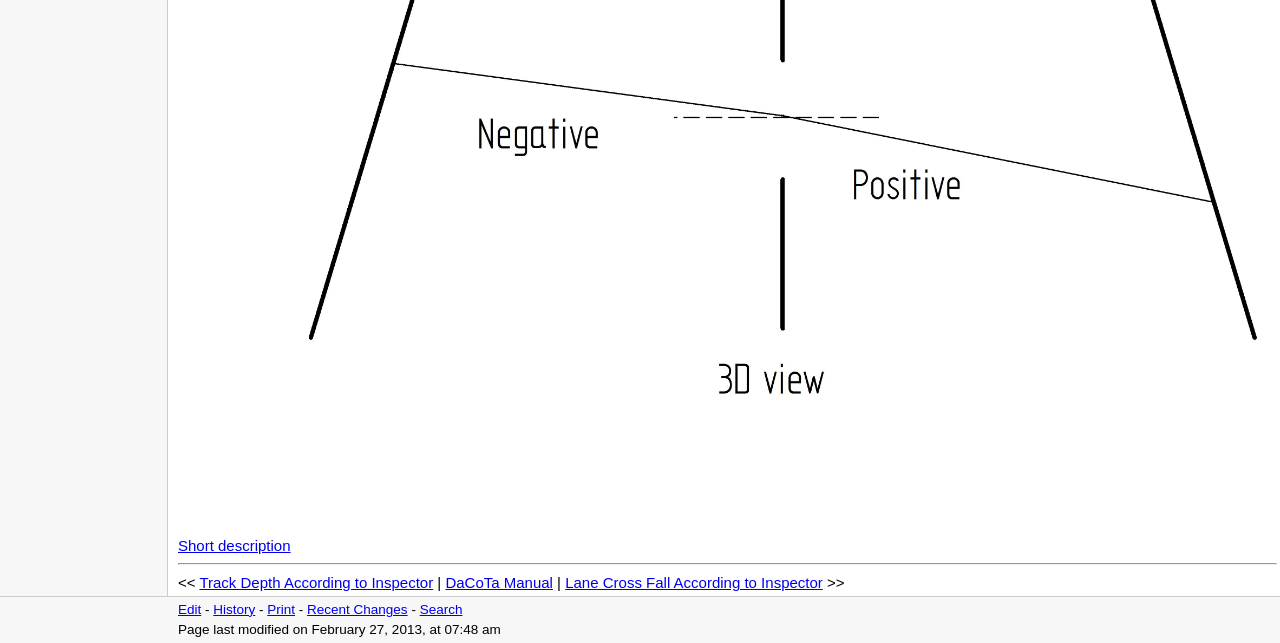Indicate the bounding box coordinates of the element that needs to be clicked to satisfy the following instruction: "View recent changes". The coordinates should be four float numbers between 0 and 1, i.e., [left, top, right, bottom].

[0.24, 0.936, 0.318, 0.959]